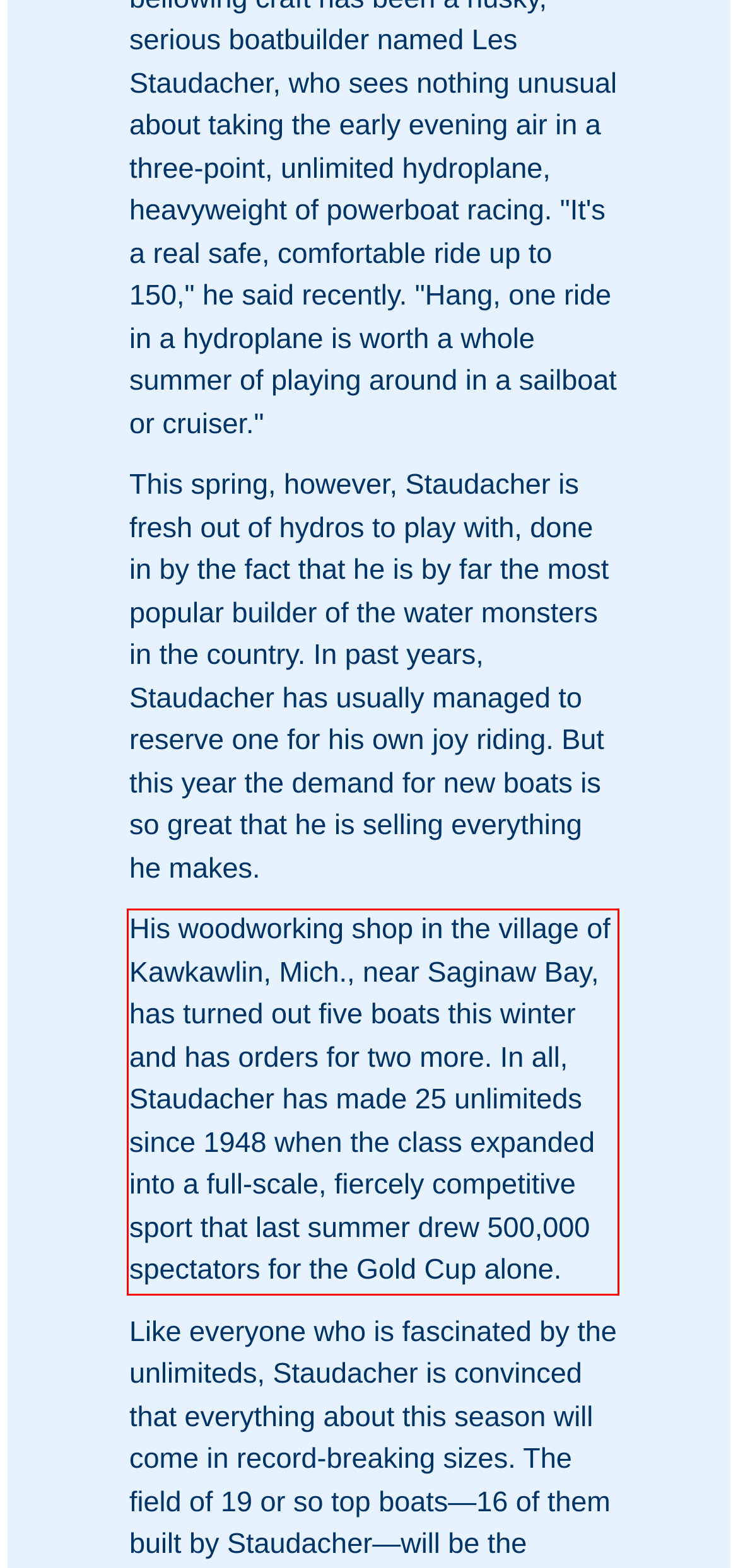You are presented with a screenshot containing a red rectangle. Extract the text found inside this red bounding box.

His woodworking shop in the village of Kawkawlin, Mich., near Saginaw Bay, has turned out five boats this winter and has orders for two more. In all, Staudacher has made 25 unlimiteds since 1948 when the class expanded into a full-scale, fiercely competitive sport that last summer drew 500,000 spectators for the Gold Cup alone.